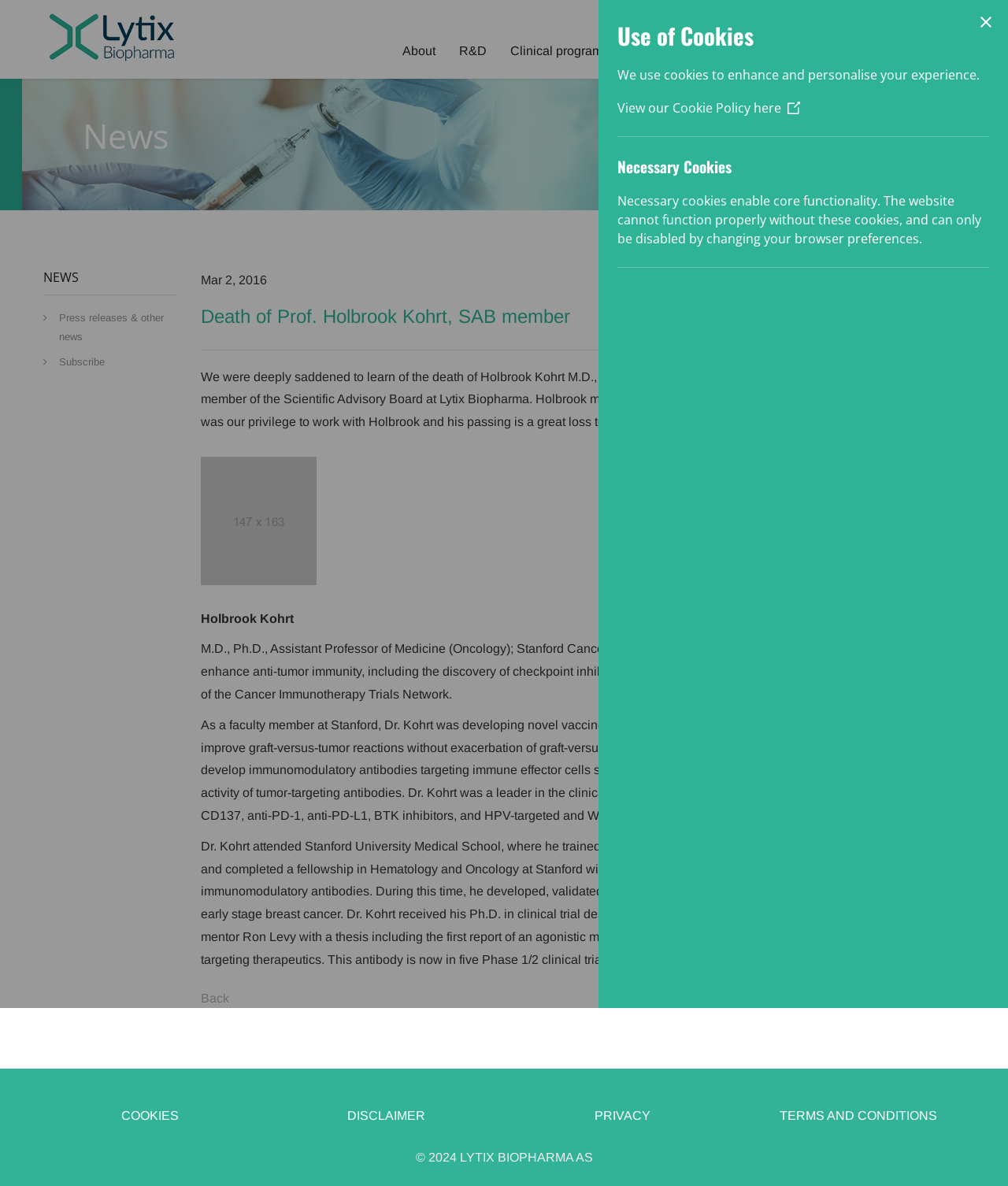What is the profession of Holbrook Kohrt?
Use the screenshot to answer the question with a single word or phrase.

Assistant Professor of Medicine